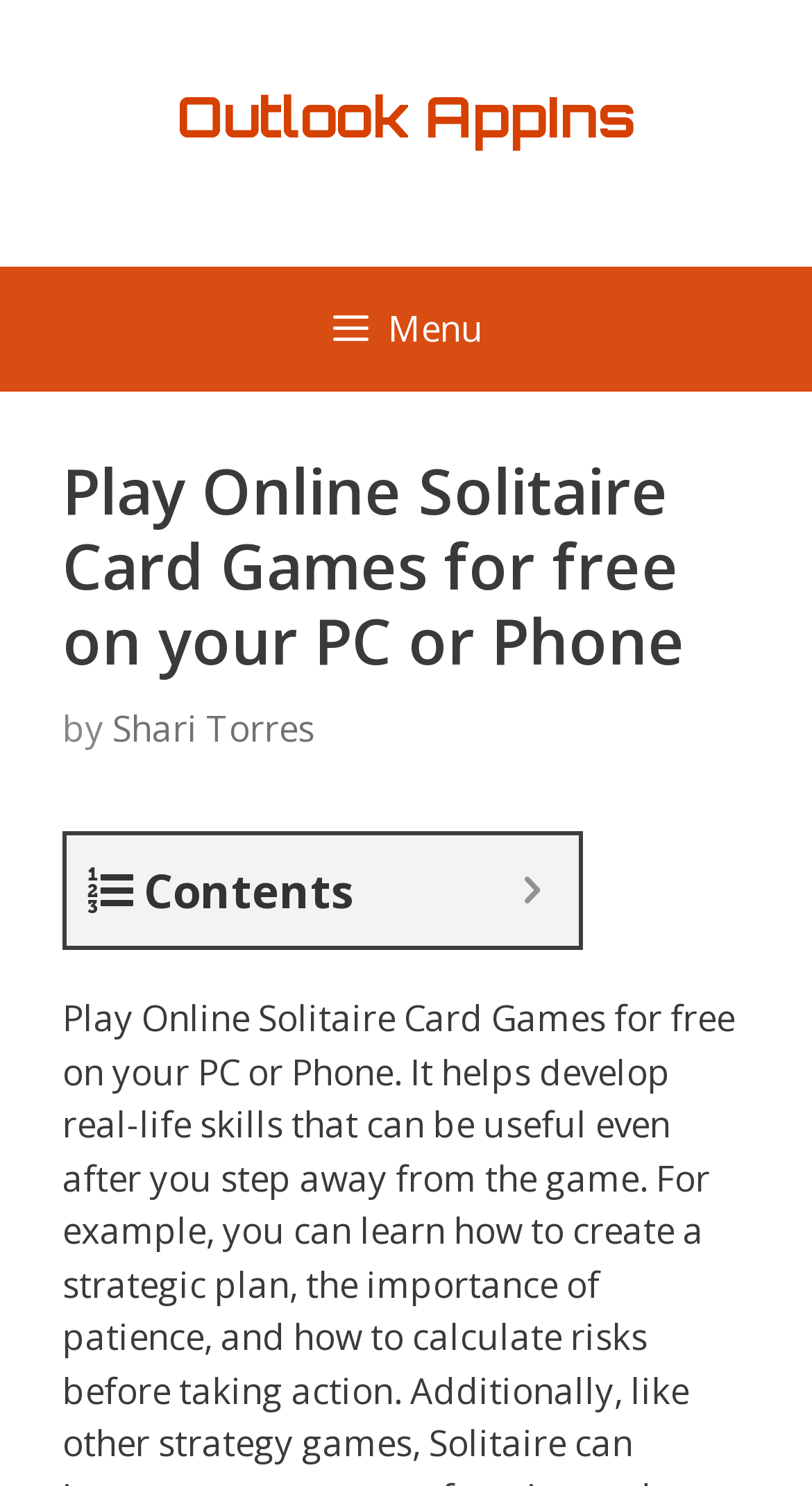Identify the bounding box for the described UI element. Provide the coordinates in (top-left x, top-left y, bottom-right x, bottom-right y) format with values ranging from 0 to 1: parent_node: Contents aria-label="Expand or collapse"

[0.623, 0.577, 0.687, 0.623]